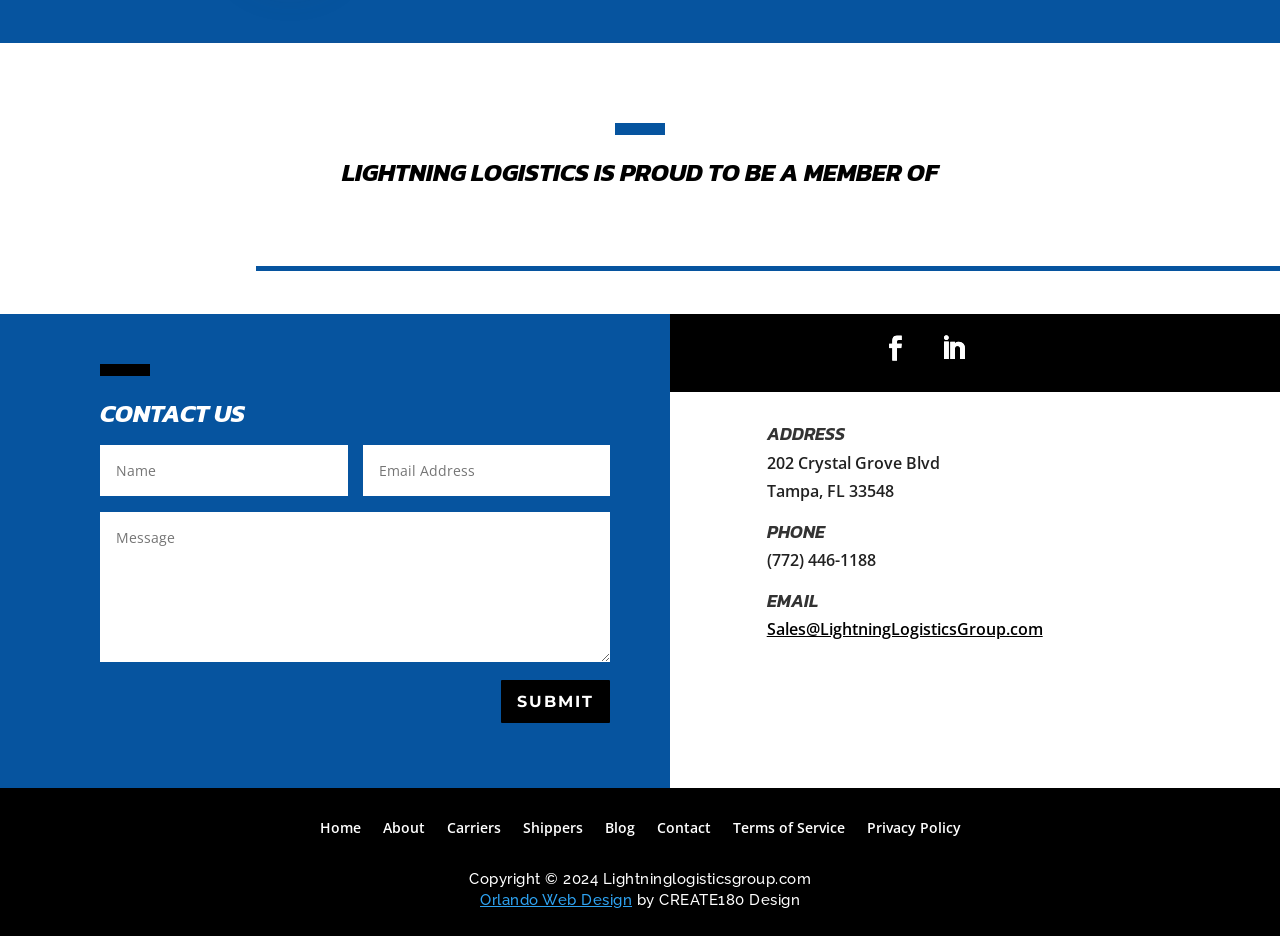Locate the bounding box coordinates of the clickable region to complete the following instruction: "View contact information."

[0.599, 0.451, 0.922, 0.487]